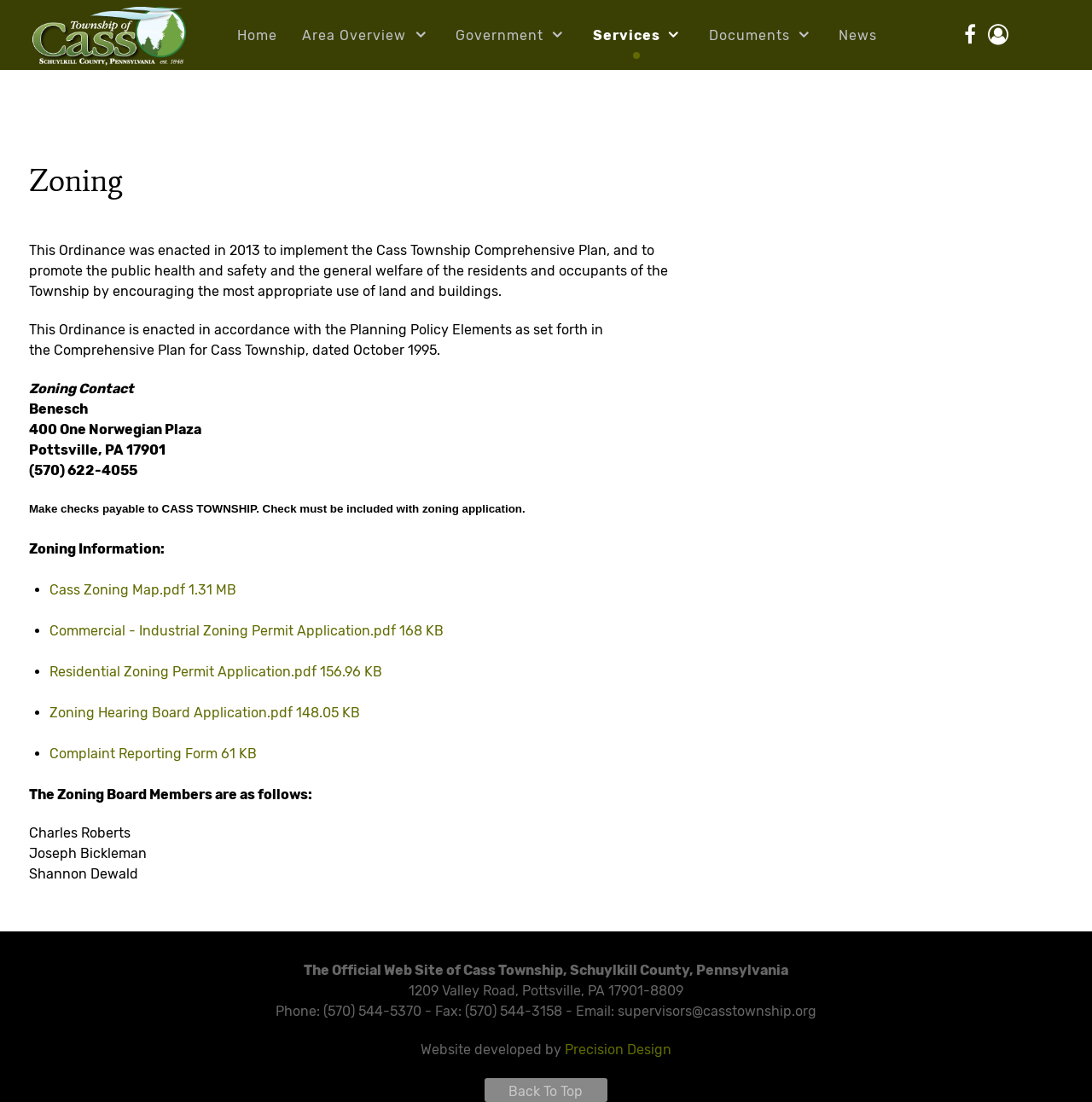Please provide a comprehensive answer to the question below using the information from the image: Who are the members of the Zoning Board?

I found the answer by looking at the StaticText 'The Zoning Board Members are as follows:' and the subsequent text, which lists the members of the Zoning Board.